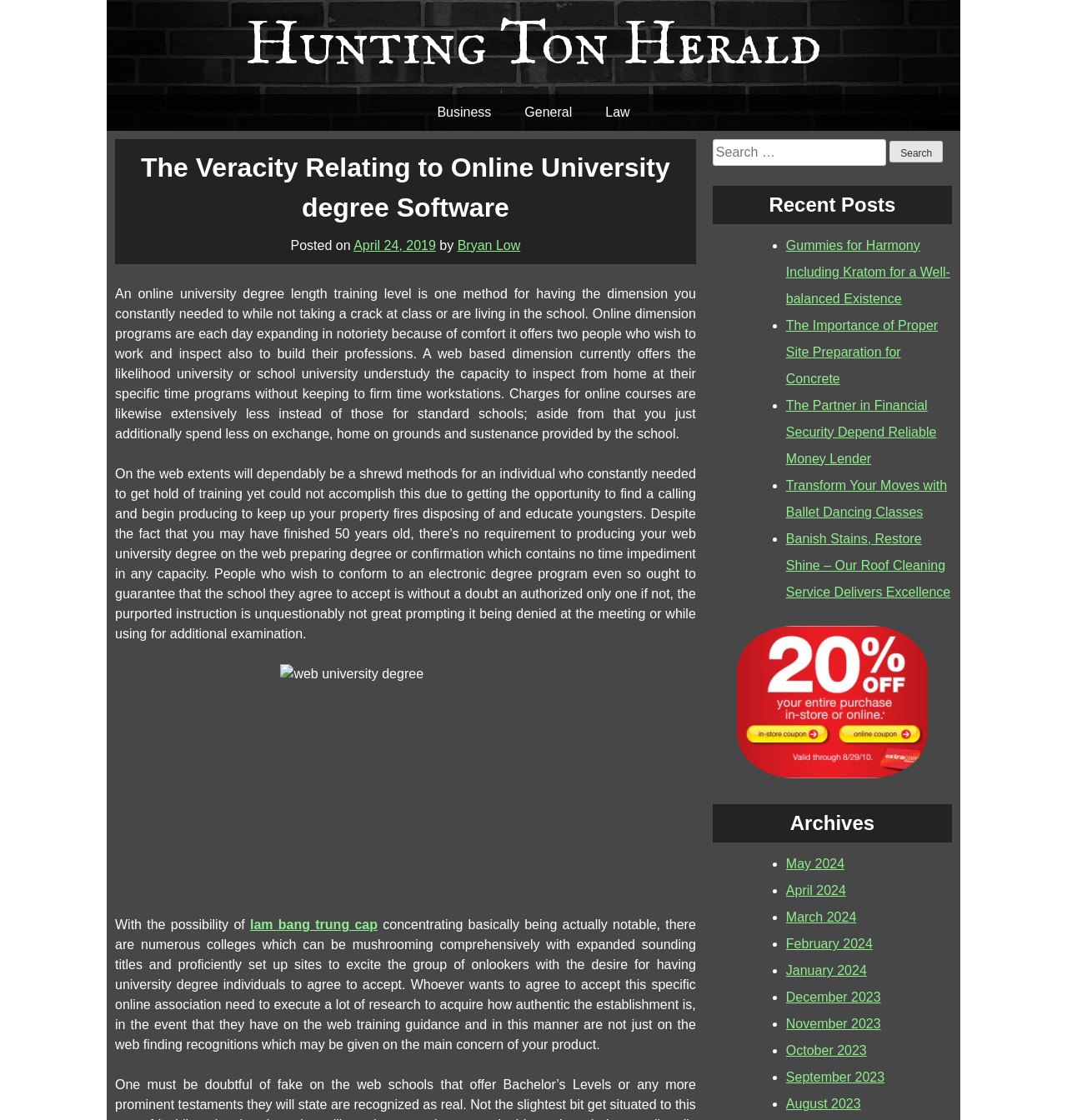Identify the bounding box coordinates of the clickable region to carry out the given instruction: "Read the recent post about Gummies for Harmony Including Kratom for a Well-balanced Existence".

[0.737, 0.212, 0.891, 0.273]